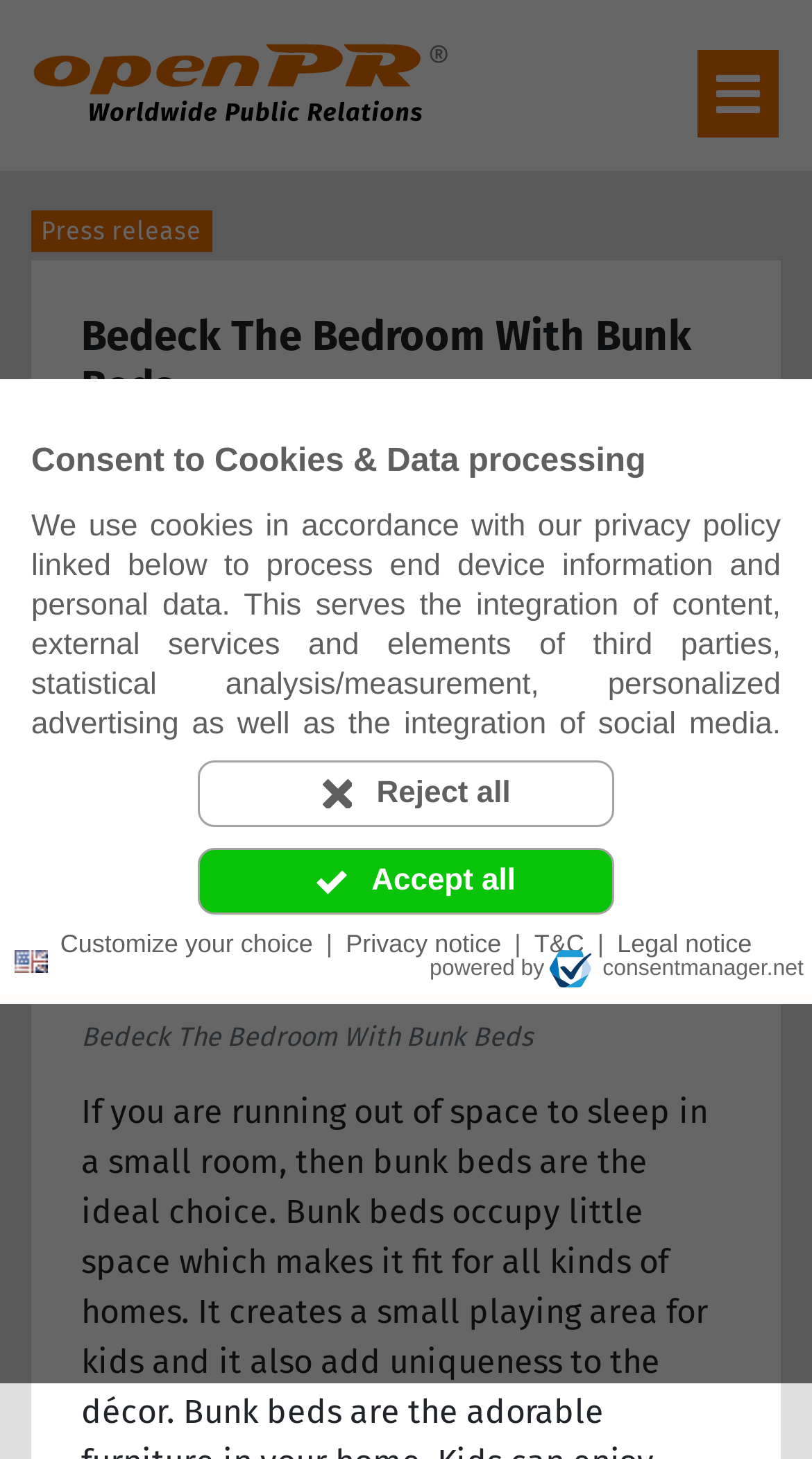What is the date of the press release?
Please give a detailed and elaborate answer to the question.

I found the date of the press release by looking at the text '01-12-2017 01:59 PM CET |' which is located below the main heading 'Bedeck The Bedroom With Bunk Beds'.